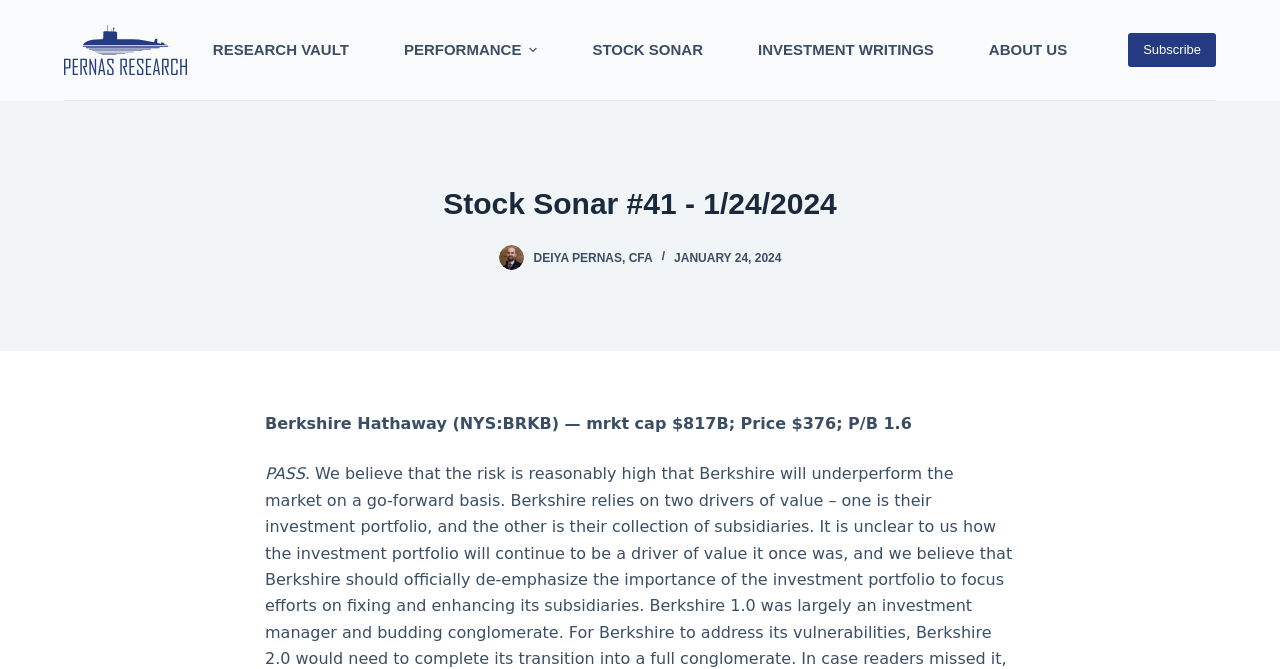Identify the bounding box coordinates for the element you need to click to achieve the following task: "Go to 'RESEARCH VAULT'". Provide the bounding box coordinates as four float numbers between 0 and 1, in the form [left, top, right, bottom].

[0.145, 0.0, 0.294, 0.149]